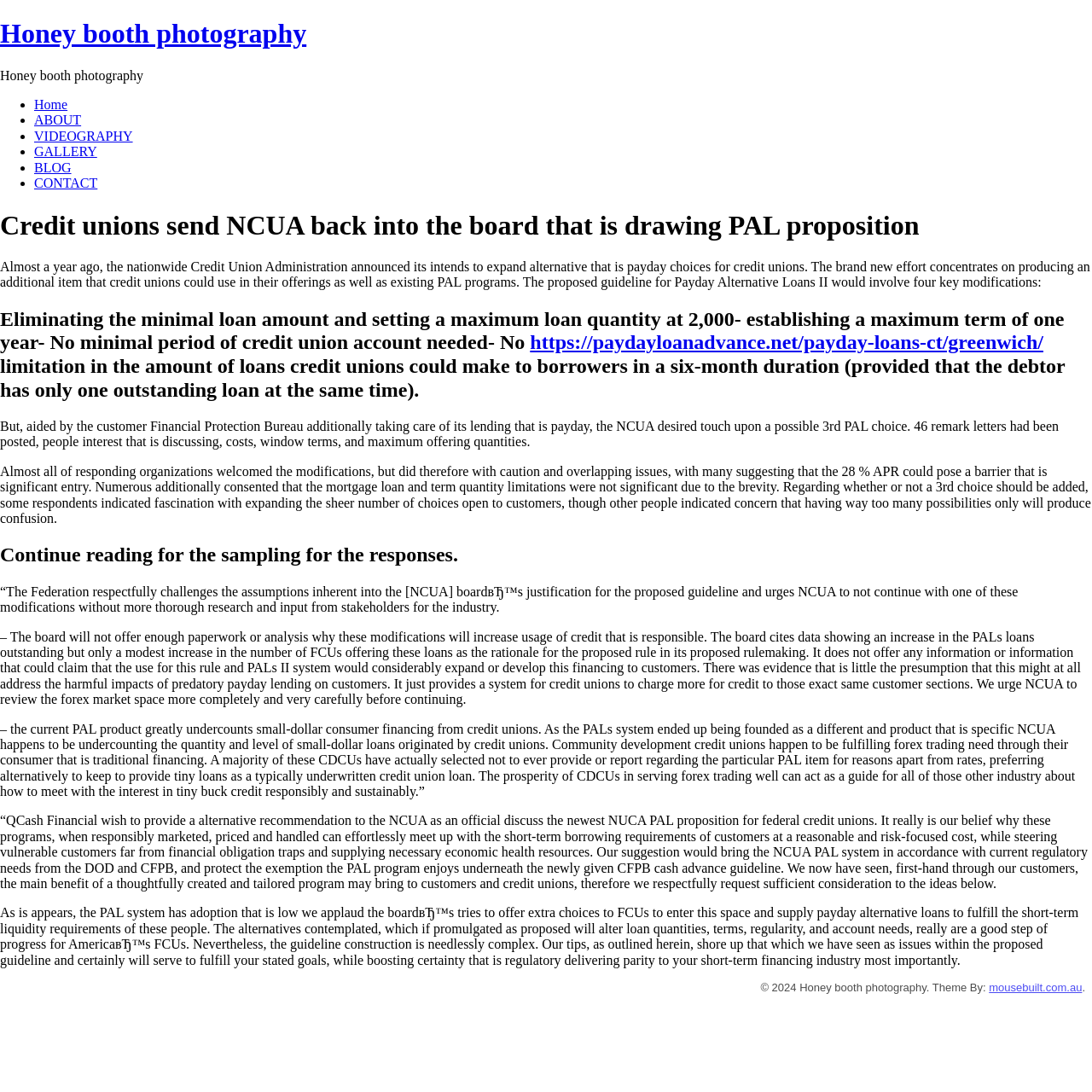Please respond in a single word or phrase: 
What is the name of the website that designed the theme for Honey booth photography?

mousebuilt.com.au